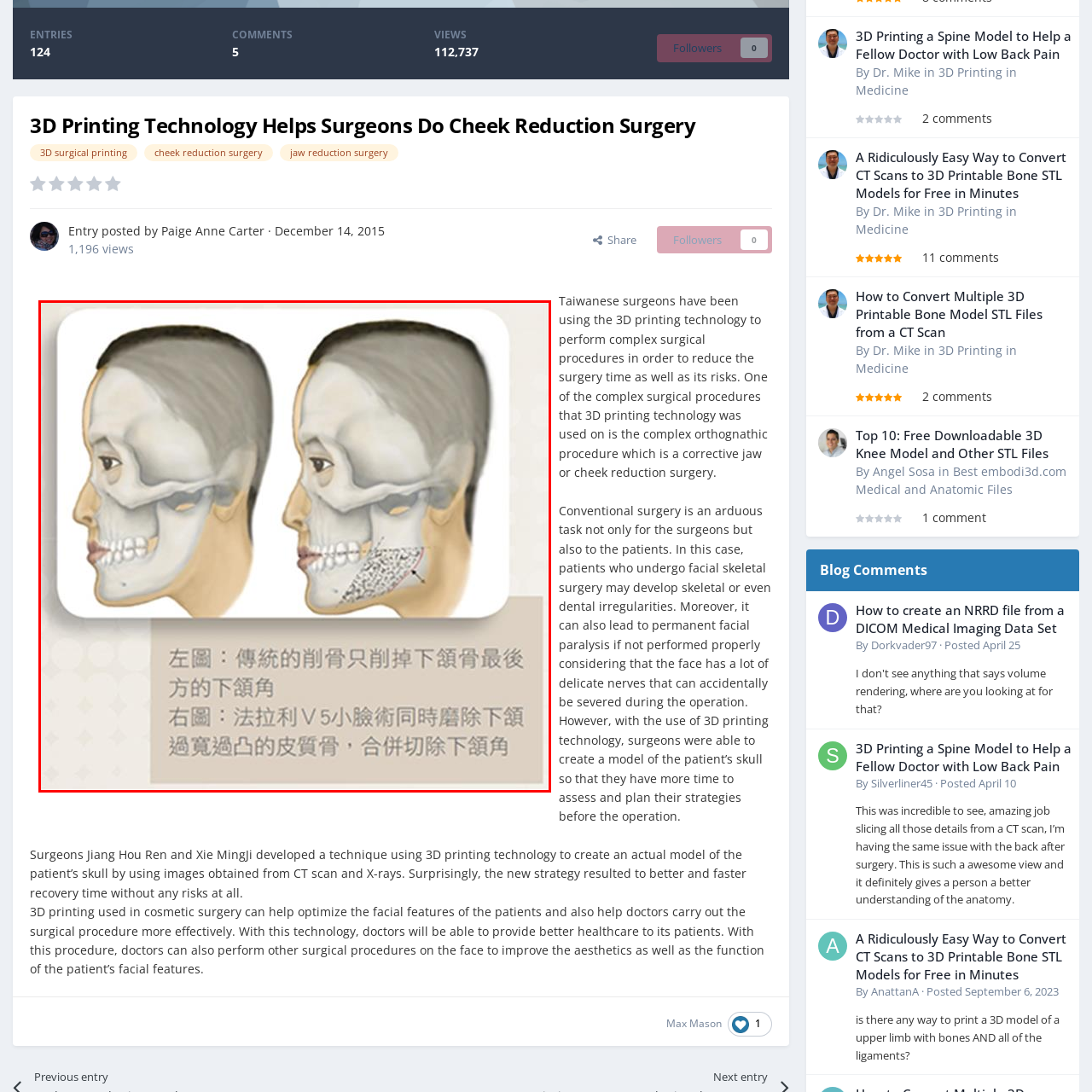What is targeted in the modern technique?
Carefully examine the image within the red bounding box and provide a detailed answer to the question.

The modern technique, which combines the V-line surgery approach with simultaneous skin tightening, carefully targets both the underlying bone and excess skin around the chin area to enhance the aesthetic outcome, as illustrated on the right side of the image.